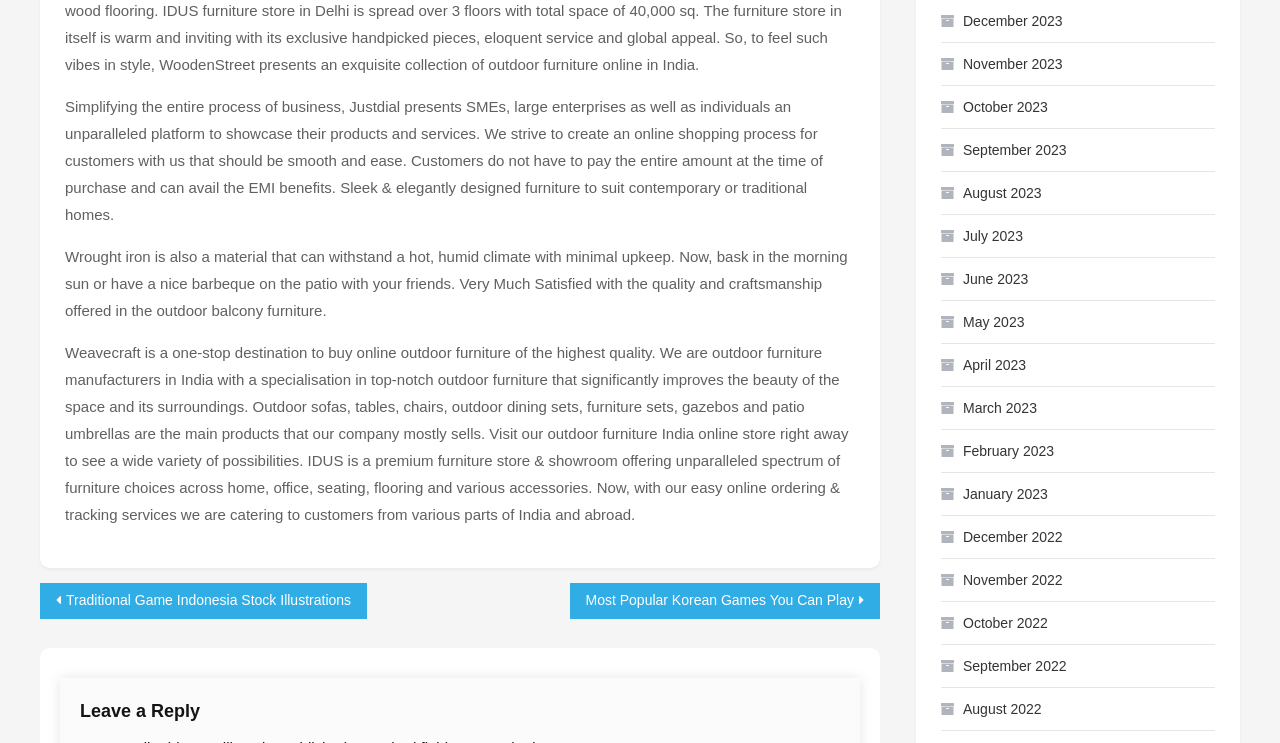Please specify the bounding box coordinates of the clickable region necessary for completing the following instruction: "Click on 'January 2023'". The coordinates must consist of four float numbers between 0 and 1, i.e., [left, top, right, bottom].

[0.735, 0.643, 0.819, 0.686]